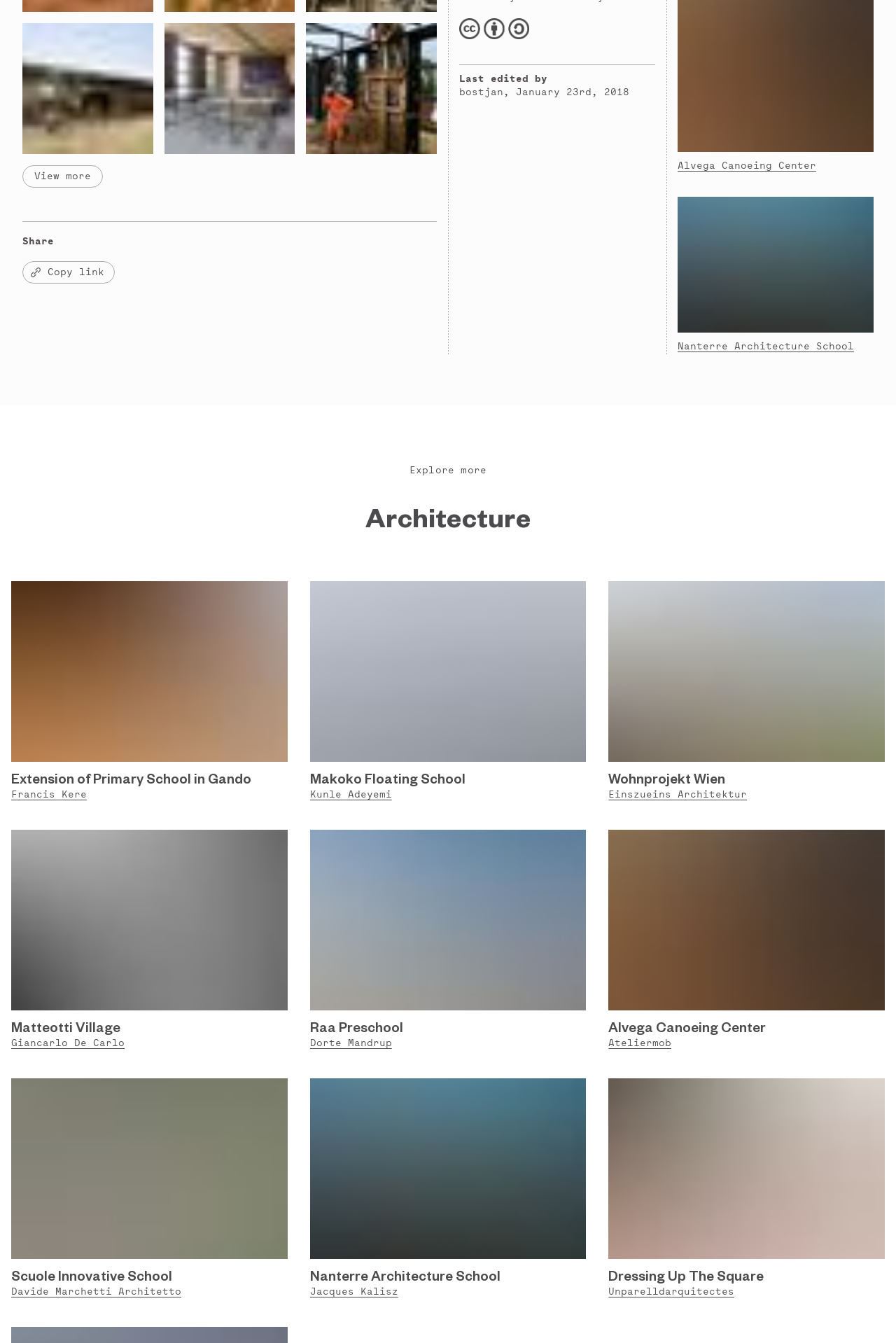Find the bounding box coordinates of the area that needs to be clicked in order to achieve the following instruction: "Click on the 'facebook' link". The coordinates should be specified as four float numbers between 0 and 1, i.e., [left, top, right, bottom].

None